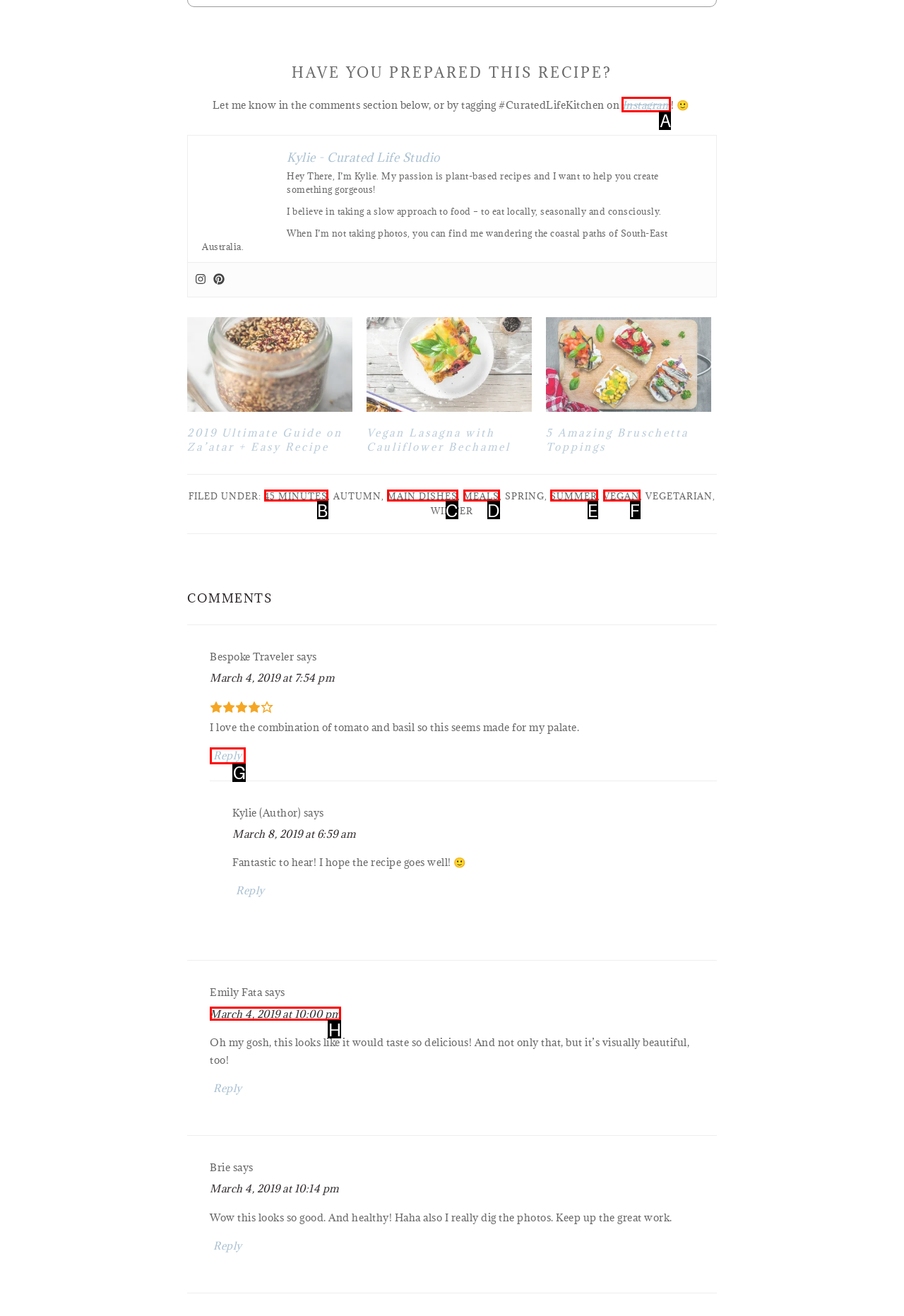Select the correct UI element to complete the task: Click on the 'Instagram' link
Please provide the letter of the chosen option.

A